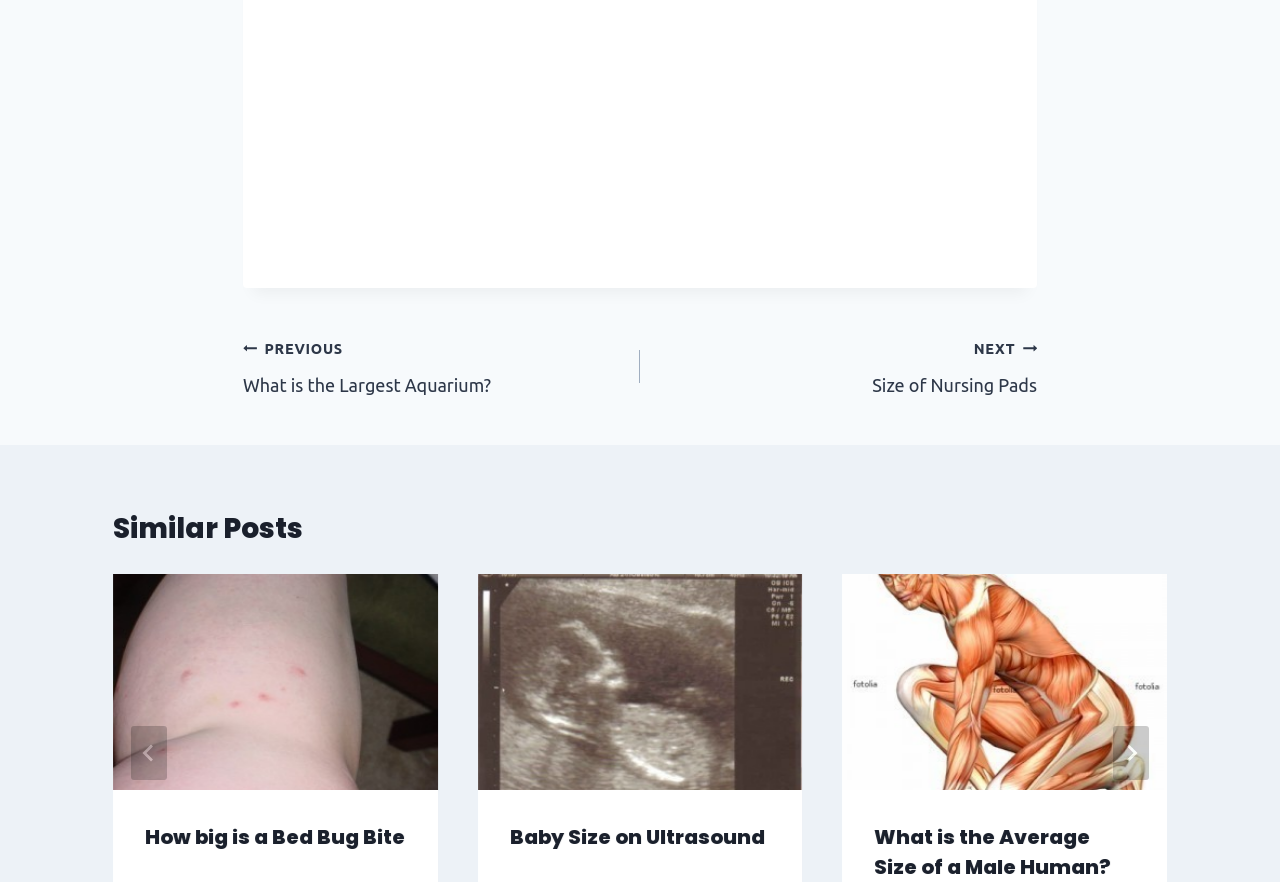Determine the bounding box coordinates for the area that needs to be clicked to fulfill this task: "Go to previous post". The coordinates must be given as four float numbers between 0 and 1, i.e., [left, top, right, bottom].

[0.19, 0.378, 0.5, 0.453]